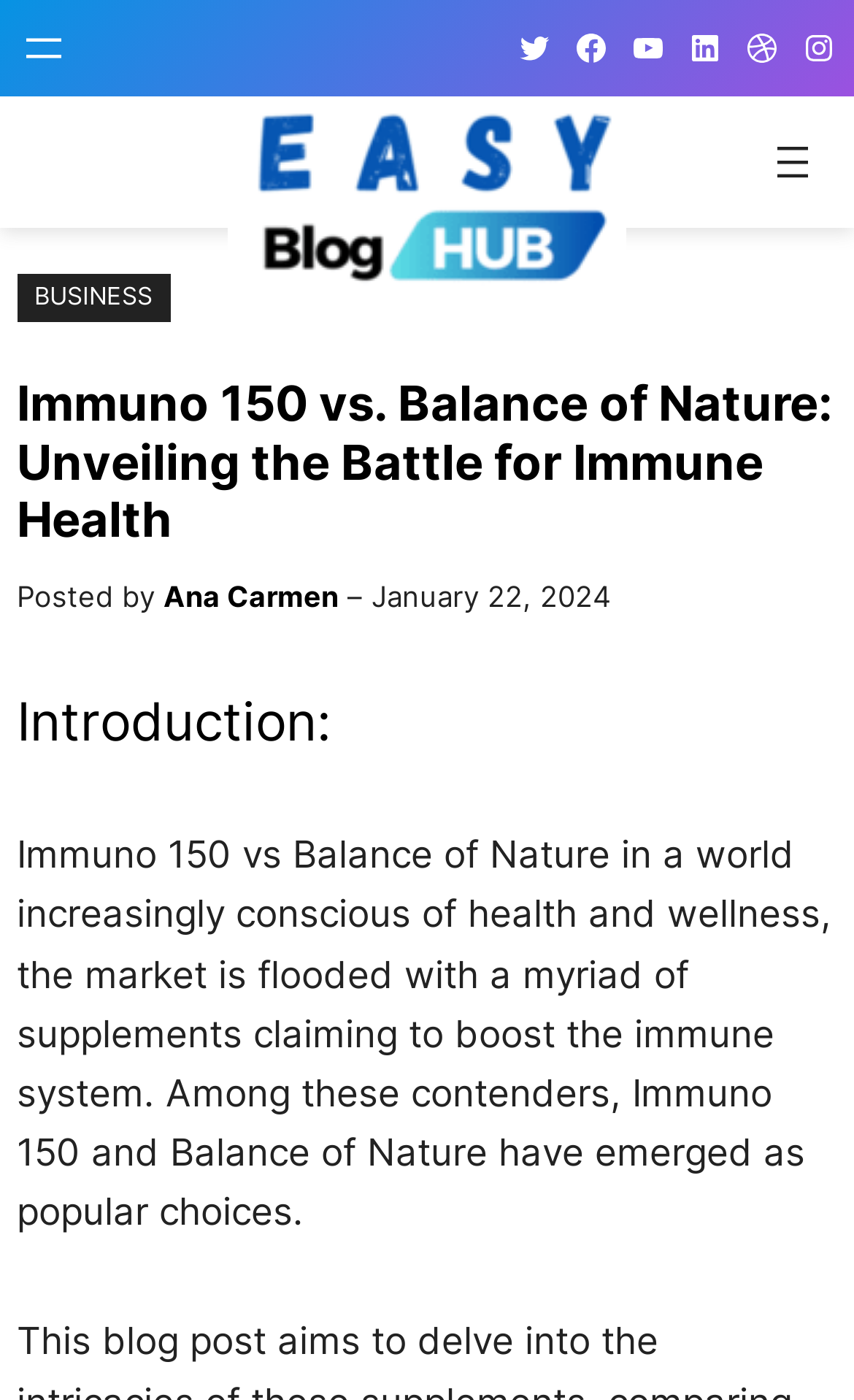Using the description: "Dribbble", determine the UI element's bounding box coordinates. Ensure the coordinates are in the format of four float numbers between 0 and 1, i.e., [left, top, right, bottom].

[0.872, 0.022, 0.913, 0.047]